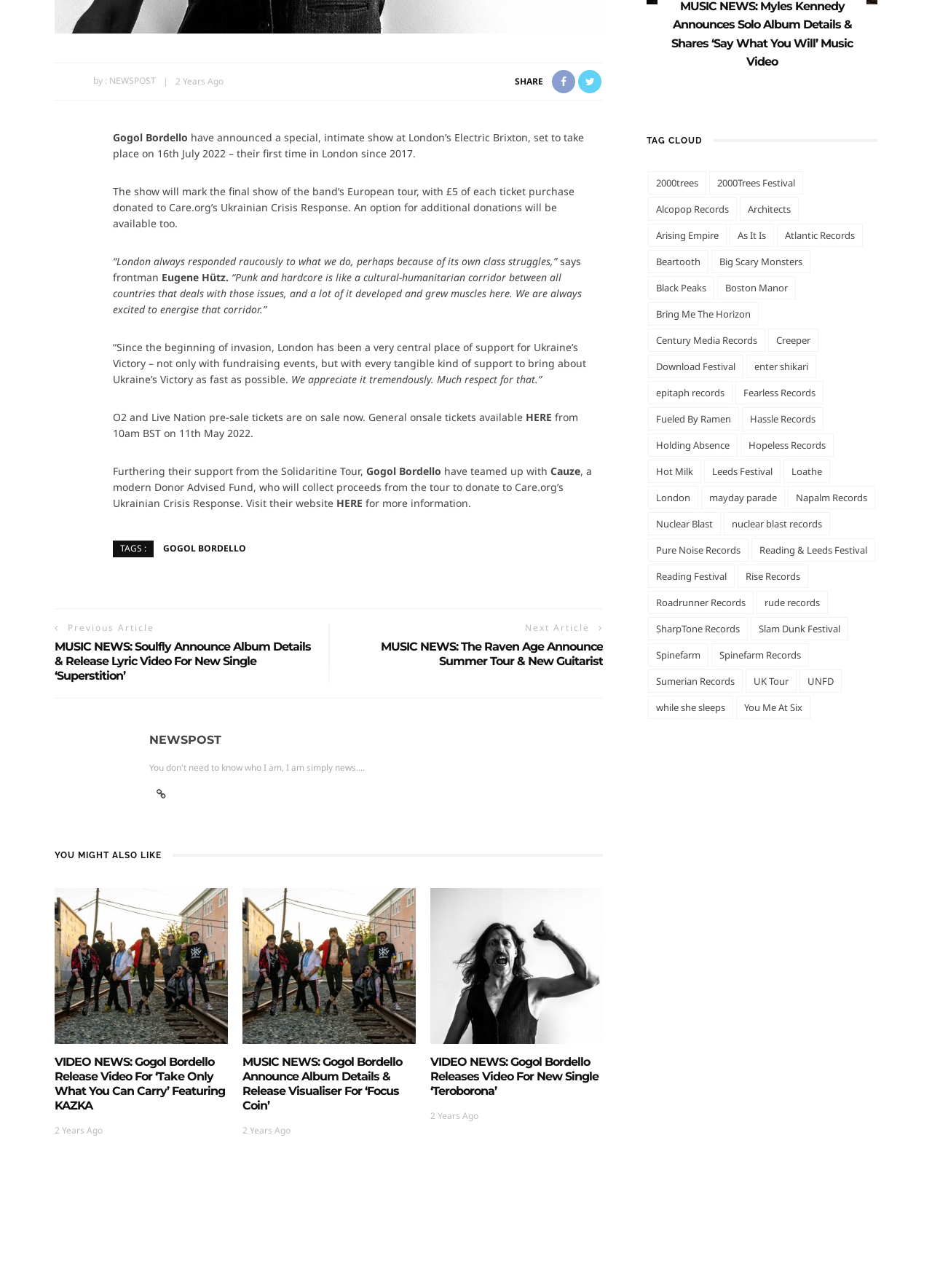Locate the bounding box coordinates of the area to click to fulfill this instruction: "Check out the music news about Soulfly". The bounding box should be presented as four float numbers between 0 and 1, in the order [left, top, right, bottom].

[0.059, 0.497, 0.336, 0.531]